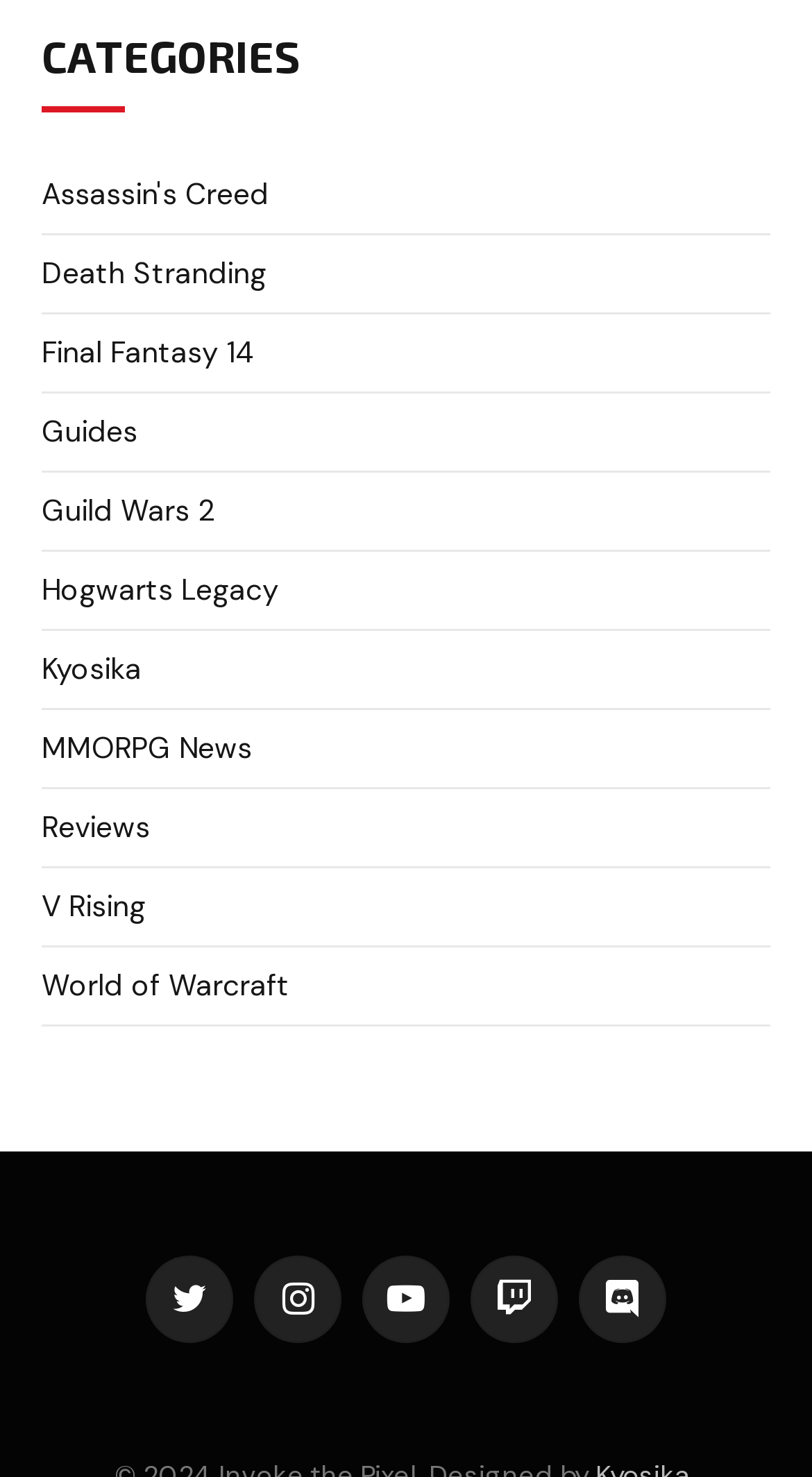Determine the bounding box coordinates for the clickable element to execute this instruction: "Click on Assassin's Creed". Provide the coordinates as four float numbers between 0 and 1, i.e., [left, top, right, bottom].

[0.051, 0.116, 0.331, 0.146]